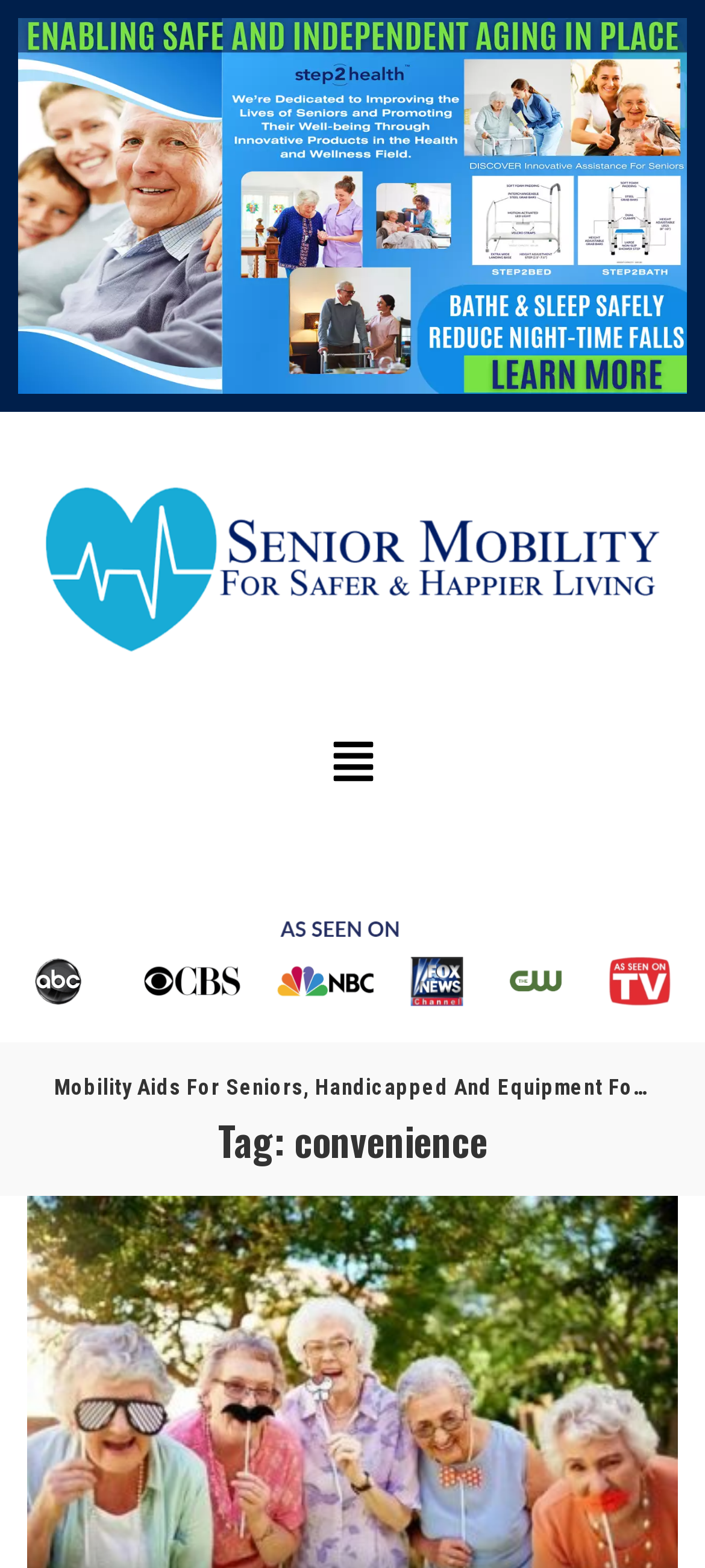What is the text on the top-left image?
Please provide a single word or phrase as your answer based on the screenshot.

convenience